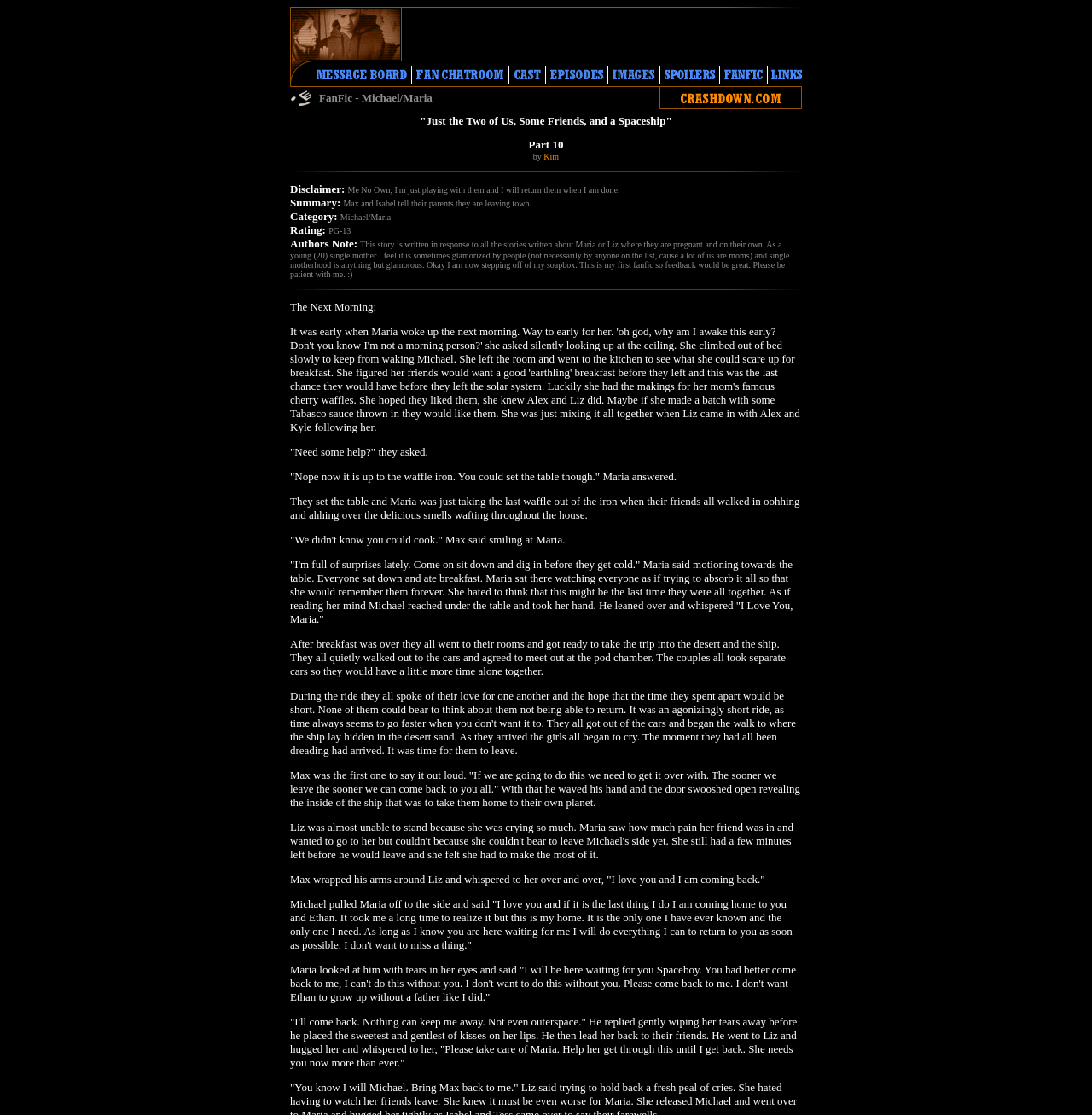What is the title of the fanfic?
Use the information from the image to give a detailed answer to the question.

I found the title of the fanfic by looking at the text in the LayoutTableCell element with the text 'Just the Two of Us, Some Friends, and a Spaceship'. This text is located in the second LayoutTable, in the second LayoutTableRow, in the first LayoutTableCell.